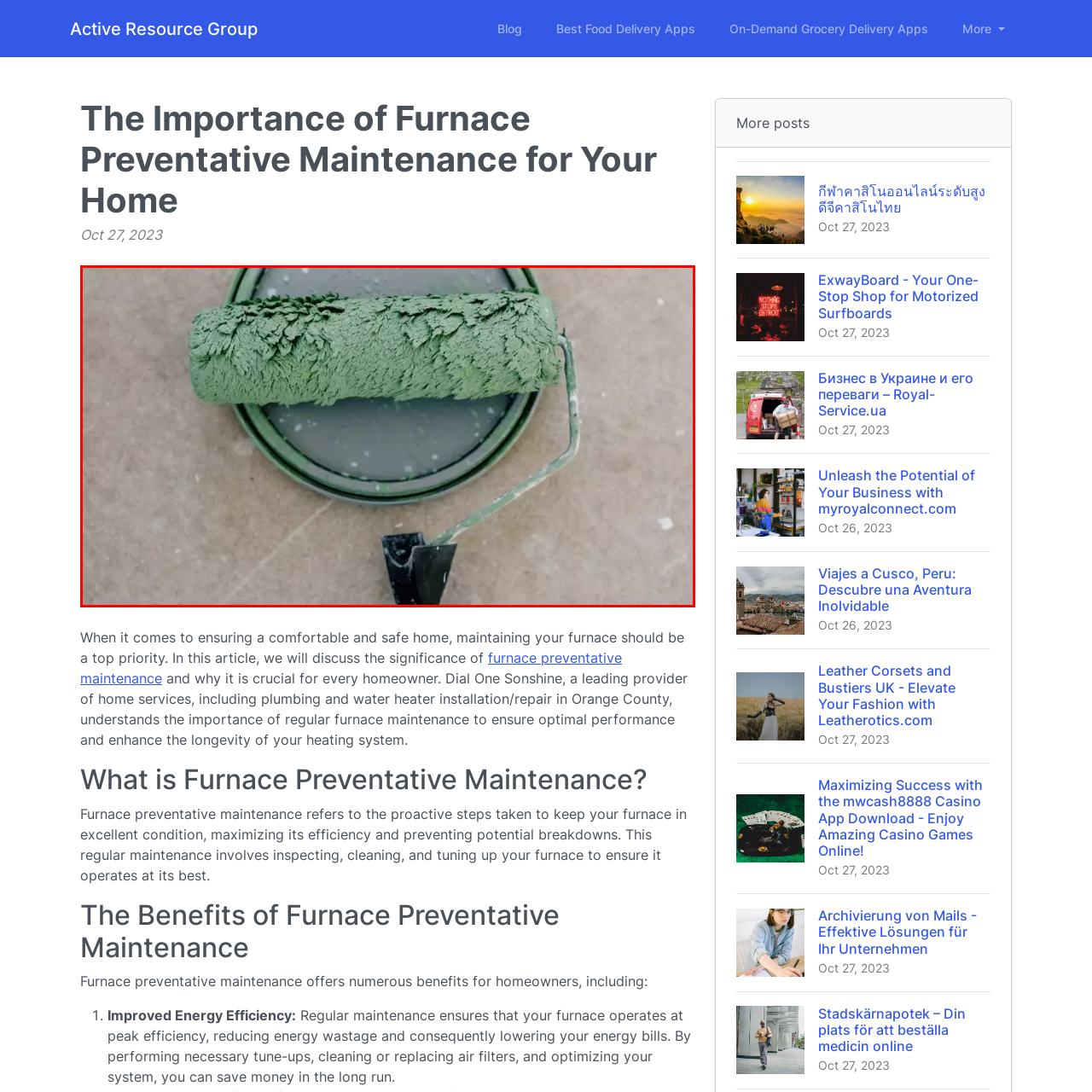What is the background color of the image?
Look closely at the image marked with a red bounding box and answer the question with as much detail as possible, drawing from the image.

The caption describes the background of the image as having a 'neutral, light-colored surface', which implies that the background color is light-colored and neutral, providing a contrast to the deep green paint.